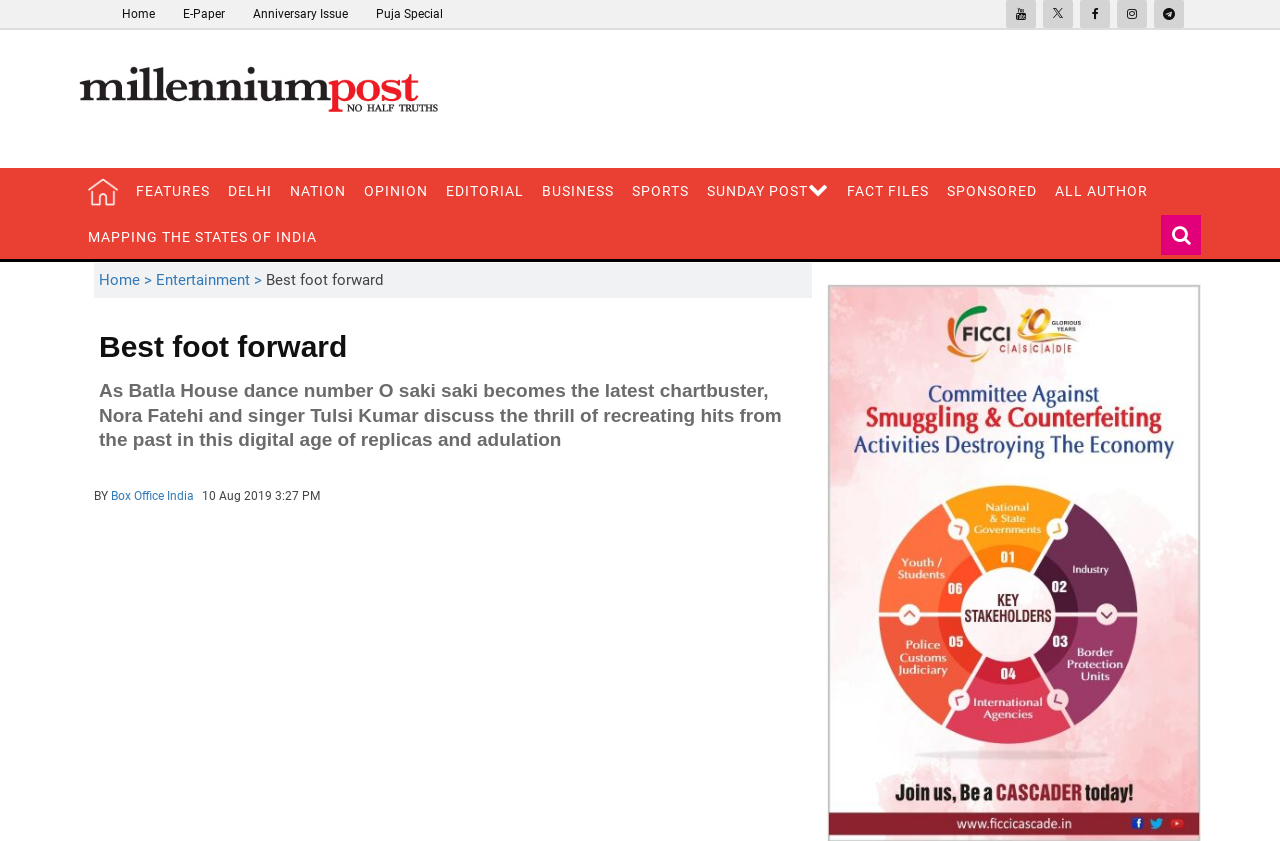Using the given description, provide the bounding box coordinates formatted as (top-left x, top-left y, bottom-right x, bottom-right y), with all values being floating point numbers between 0 and 1. Description: Opinion

[0.277, 0.202, 0.341, 0.253]